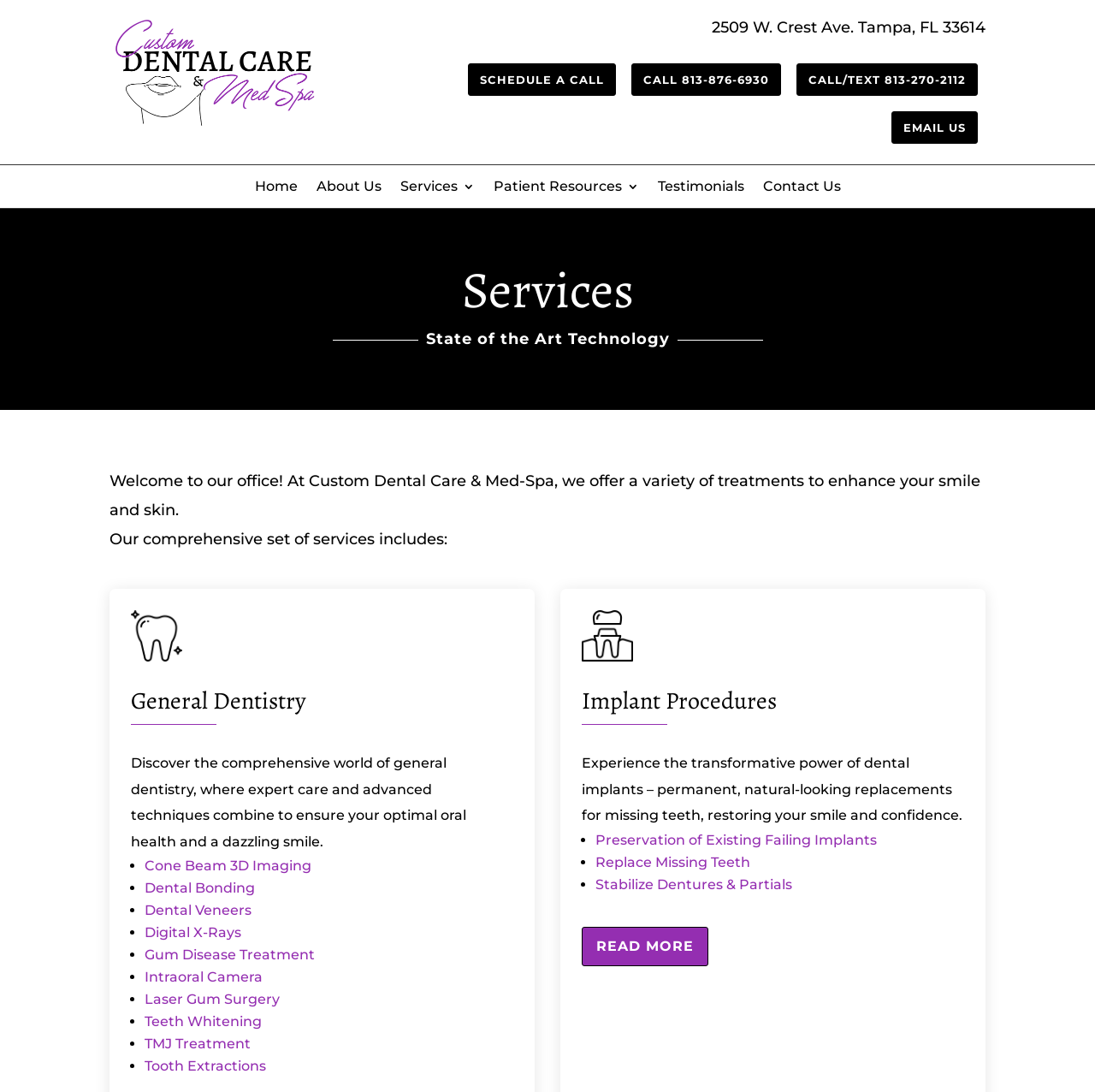Reply to the question with a brief word or phrase: What can you do by clicking the 'READ MORE' link?

Learn more about implant procedures